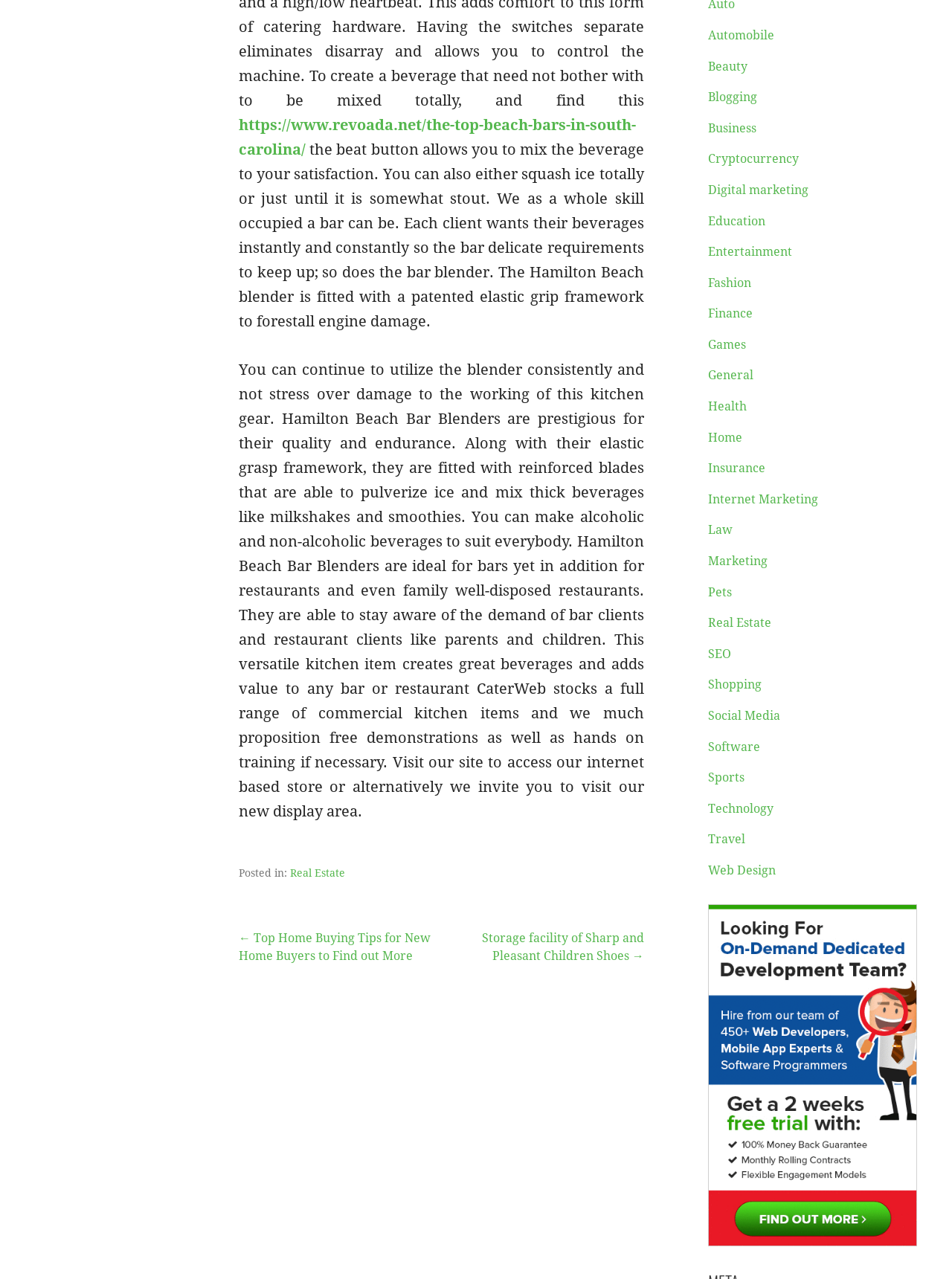From the given element description: "Real Estate", find the bounding box for the UI element. Provide the coordinates as four float numbers between 0 and 1, in the order [left, top, right, bottom].

[0.305, 0.678, 0.362, 0.687]